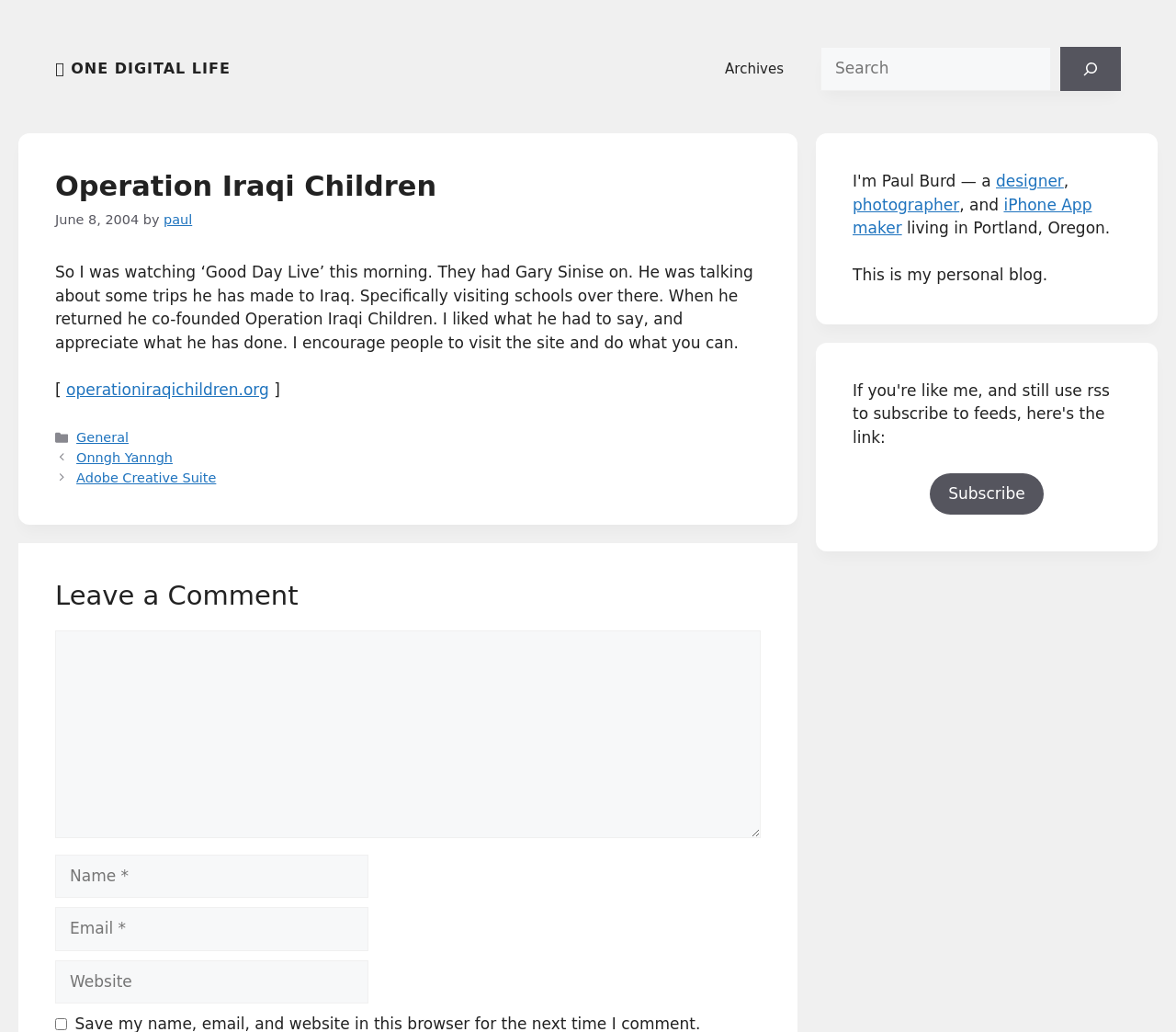Indicate the bounding box coordinates of the element that must be clicked to execute the instruction: "Search for something". The coordinates should be given as four float numbers between 0 and 1, i.e., [left, top, right, bottom].

[0.698, 0.046, 0.894, 0.088]